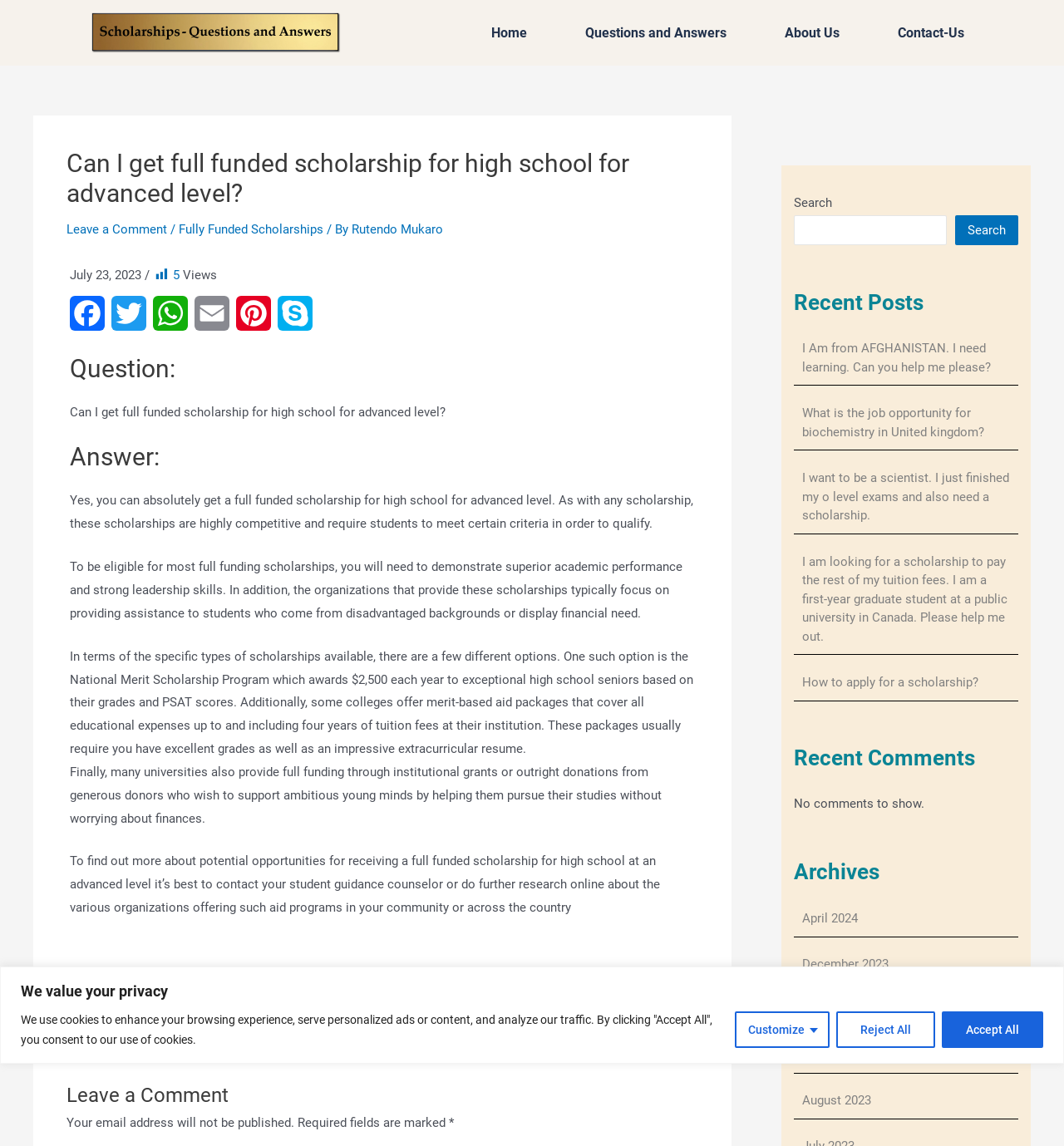What is the name of the scholarship program mentioned in the article?
Refer to the screenshot and respond with a concise word or phrase.

National Merit Scholarship Program